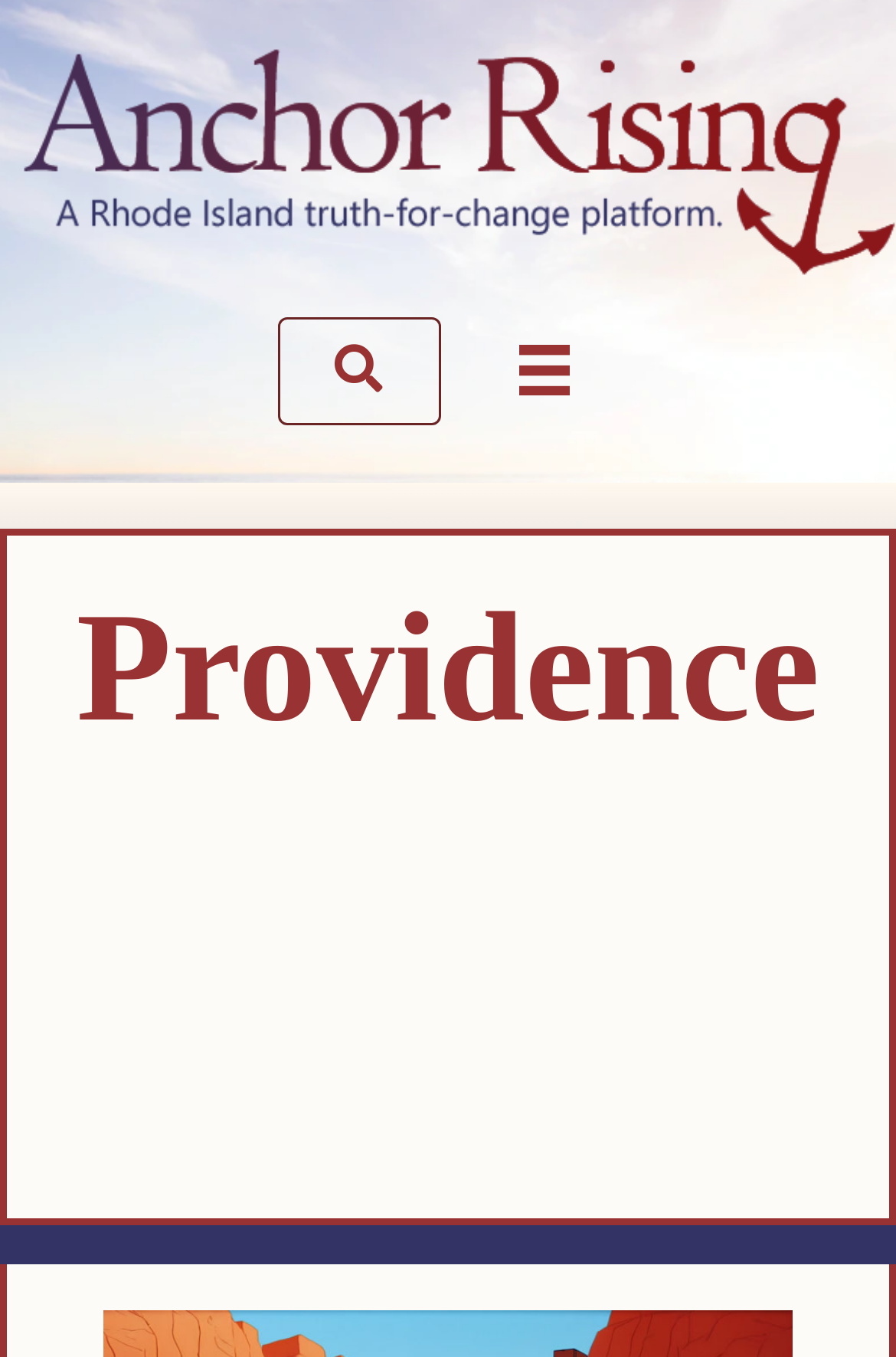Answer the question in a single word or phrase:
What can be done in the top-right corner of the webpage?

Search or navigate